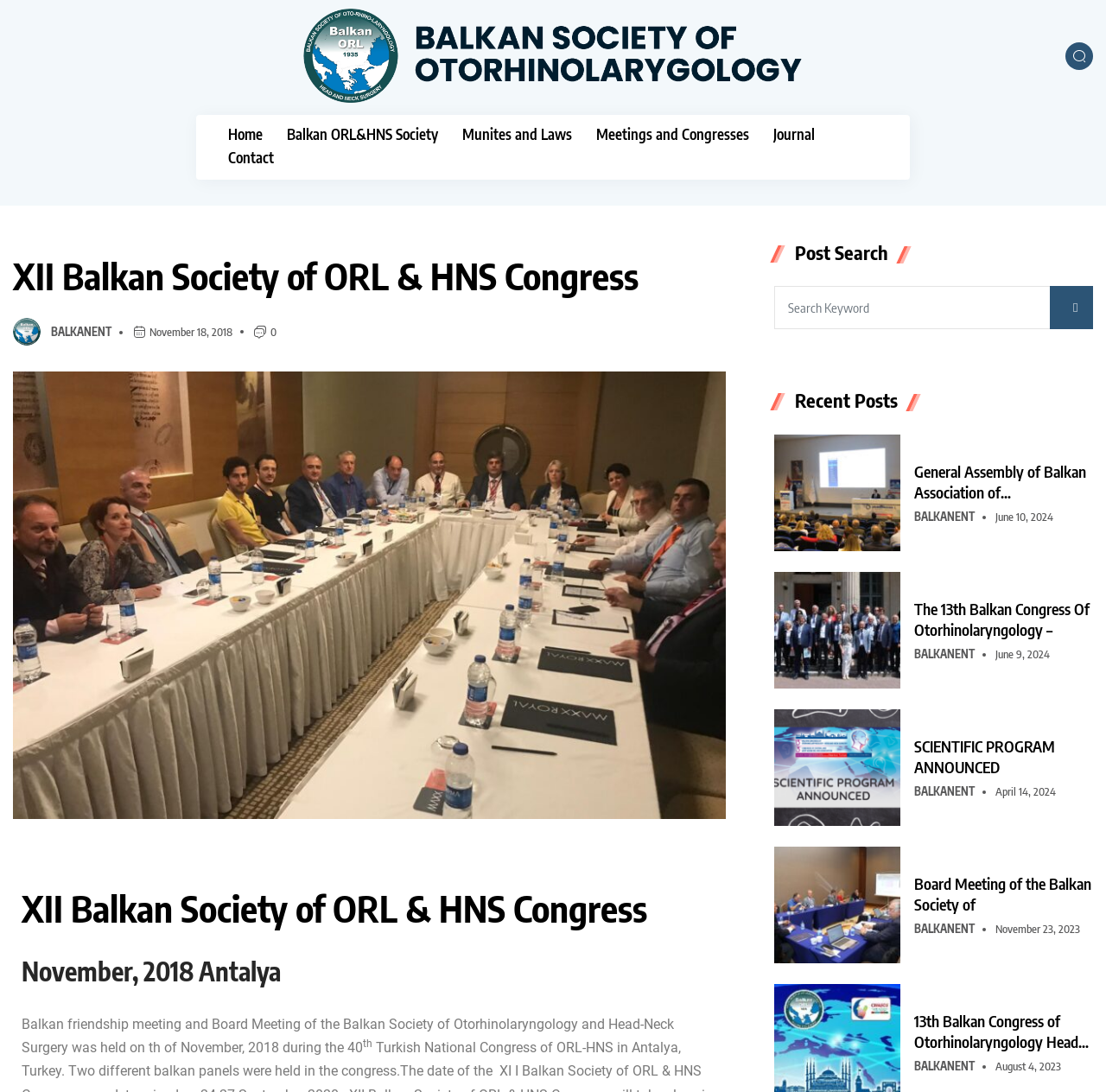Locate the bounding box coordinates of the area that needs to be clicked to fulfill the following instruction: "Visit Facebook page". The coordinates should be in the format of four float numbers between 0 and 1, namely [left, top, right, bottom].

None